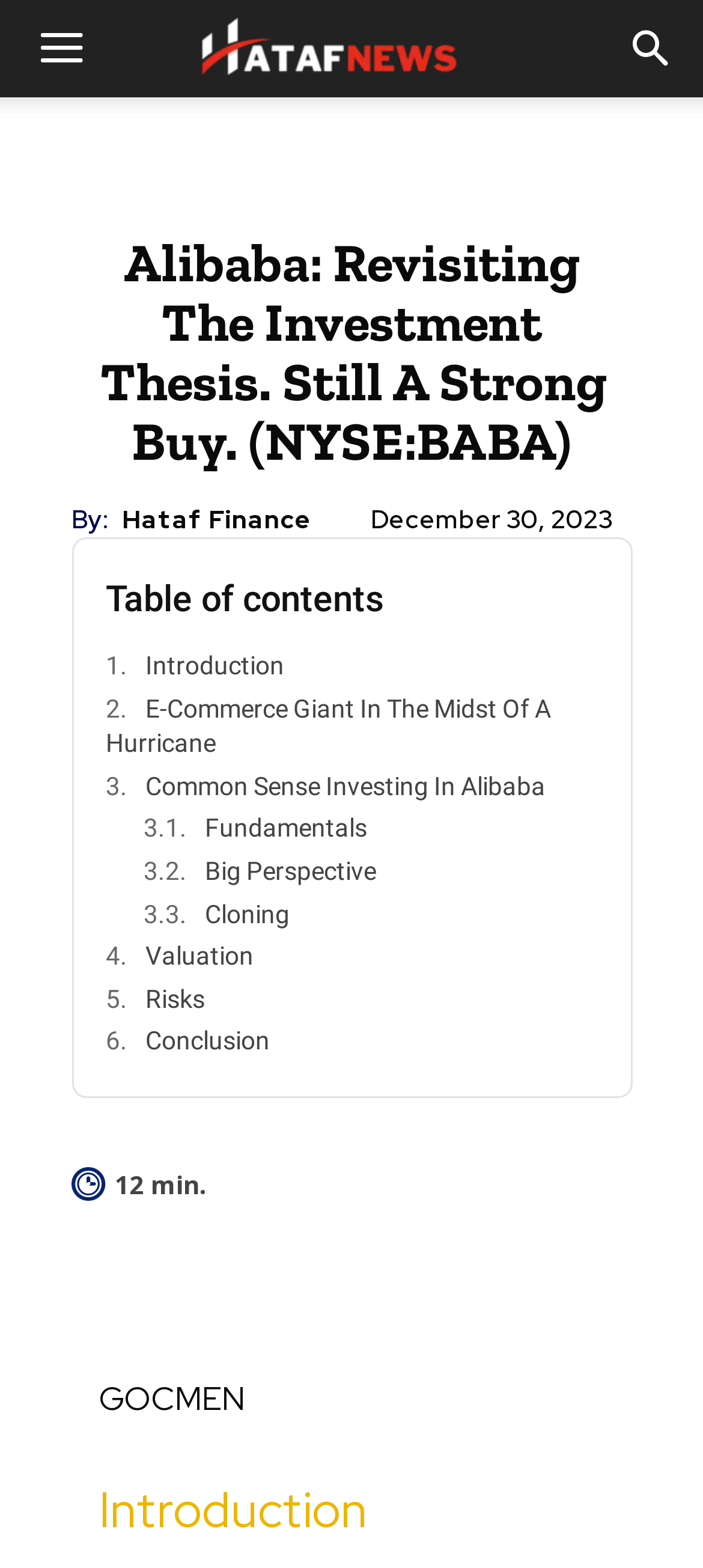Identify the title of the webpage and provide its text content.

Alibaba: Revisiting The Investment Thesis. Still A Strong Buy. (NYSE:BABA)